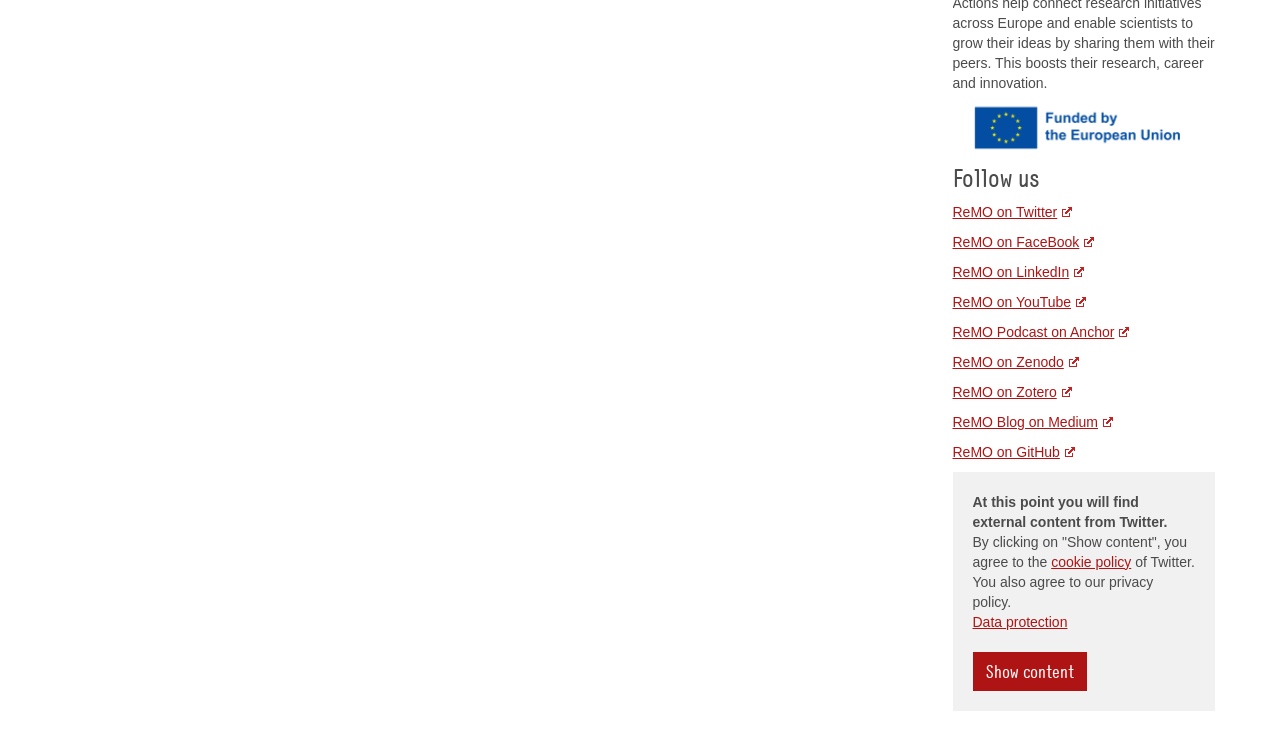Provide the bounding box coordinates of the HTML element described as: "ReMO on Zenodo". The bounding box coordinates should be four float numbers between 0 and 1, i.e., [left, top, right, bottom].

[0.744, 0.484, 0.843, 0.506]